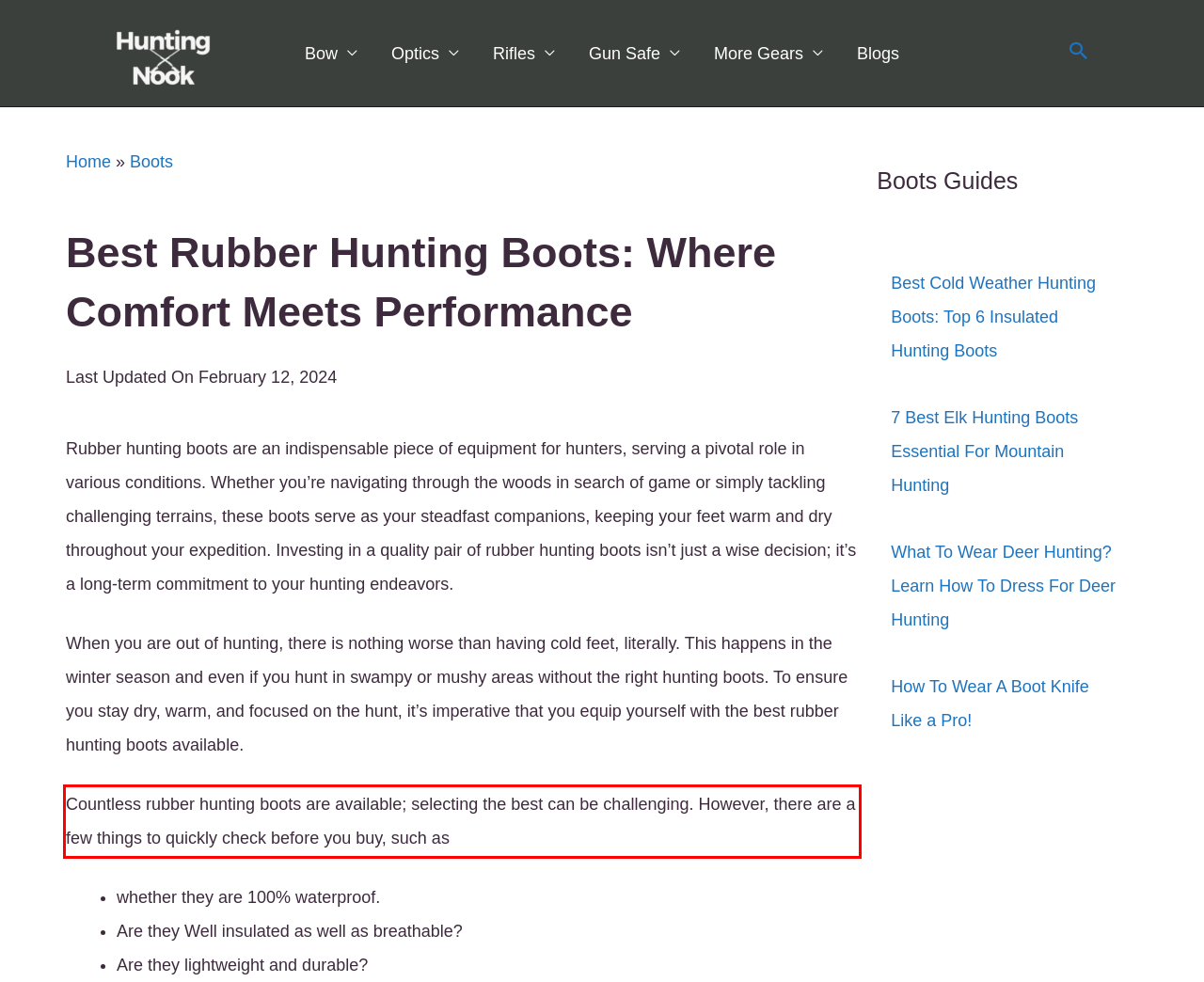Inspect the webpage screenshot that has a red bounding box and use OCR technology to read and display the text inside the red bounding box.

Countless rubber hunting boots are available; selecting the best can be challenging. However, there are a few things to quickly check before you buy, such as